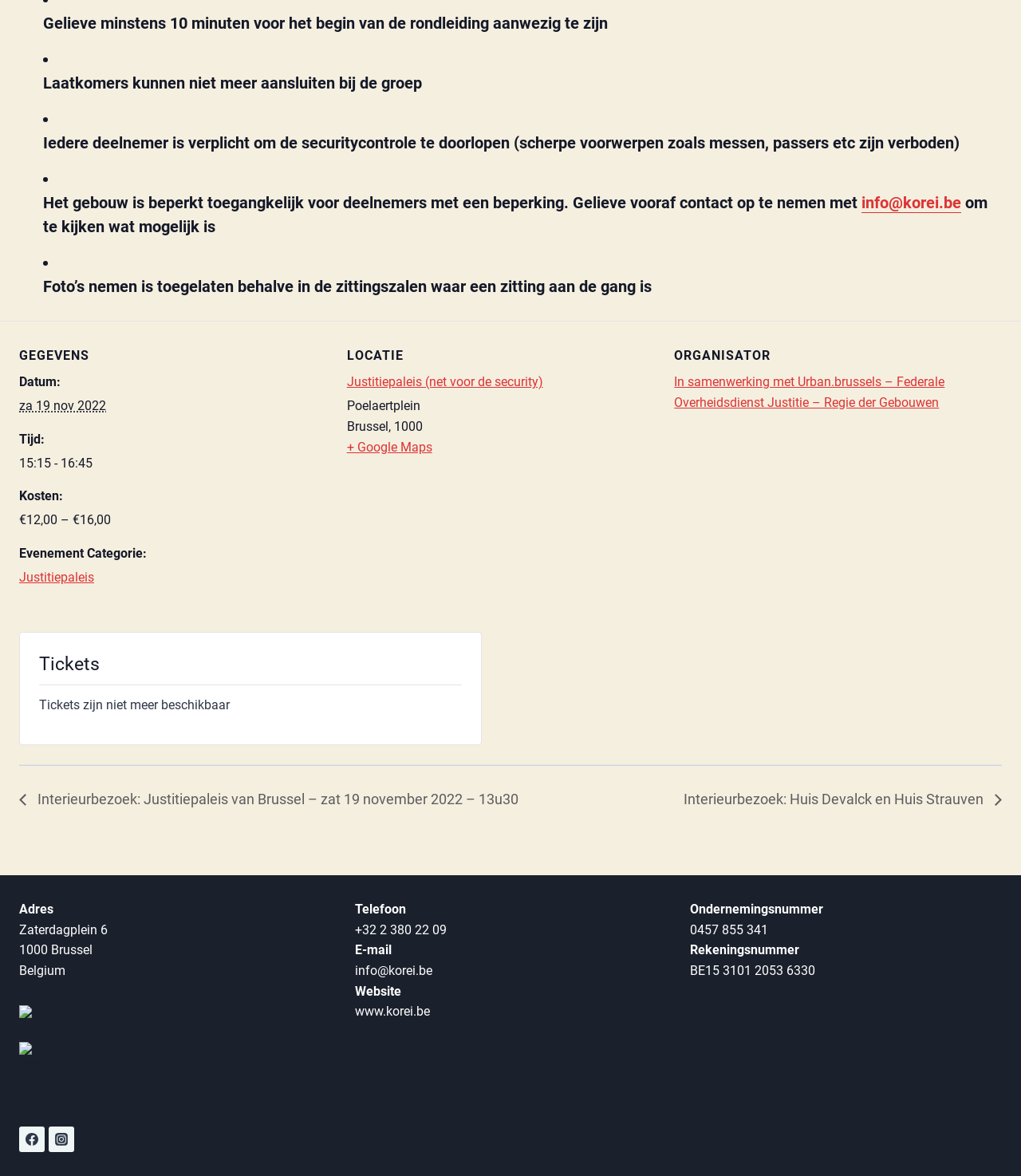What is the event date?
Provide a fully detailed and comprehensive answer to the question.

I found the event date by looking at the 'GEGEVENS' section, where it says 'Datum: 2022-11-19'. This indicates that the event is taking place on 19 November 2022.